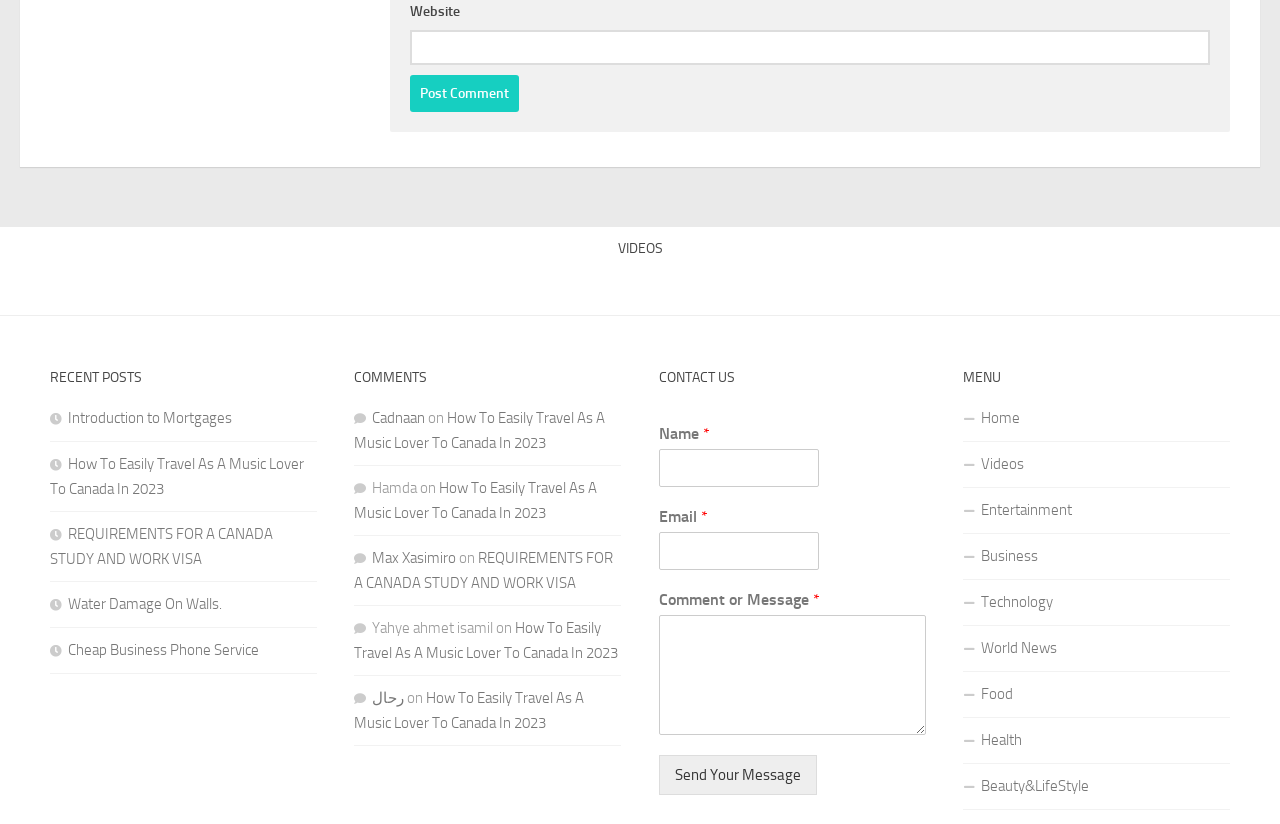Look at the image and answer the question in detail:
What type of content is listed under 'RECENT POSTS'?

The 'RECENT POSTS' section lists several links with titles such as 'Introduction to Mortgages', 'How To Easily Travel As A Music Lover To Canada In 2023', and 'REQUIREMENTS FOR A CANADA STUDY AND WORK VISA', which appear to be article titles or blog posts.